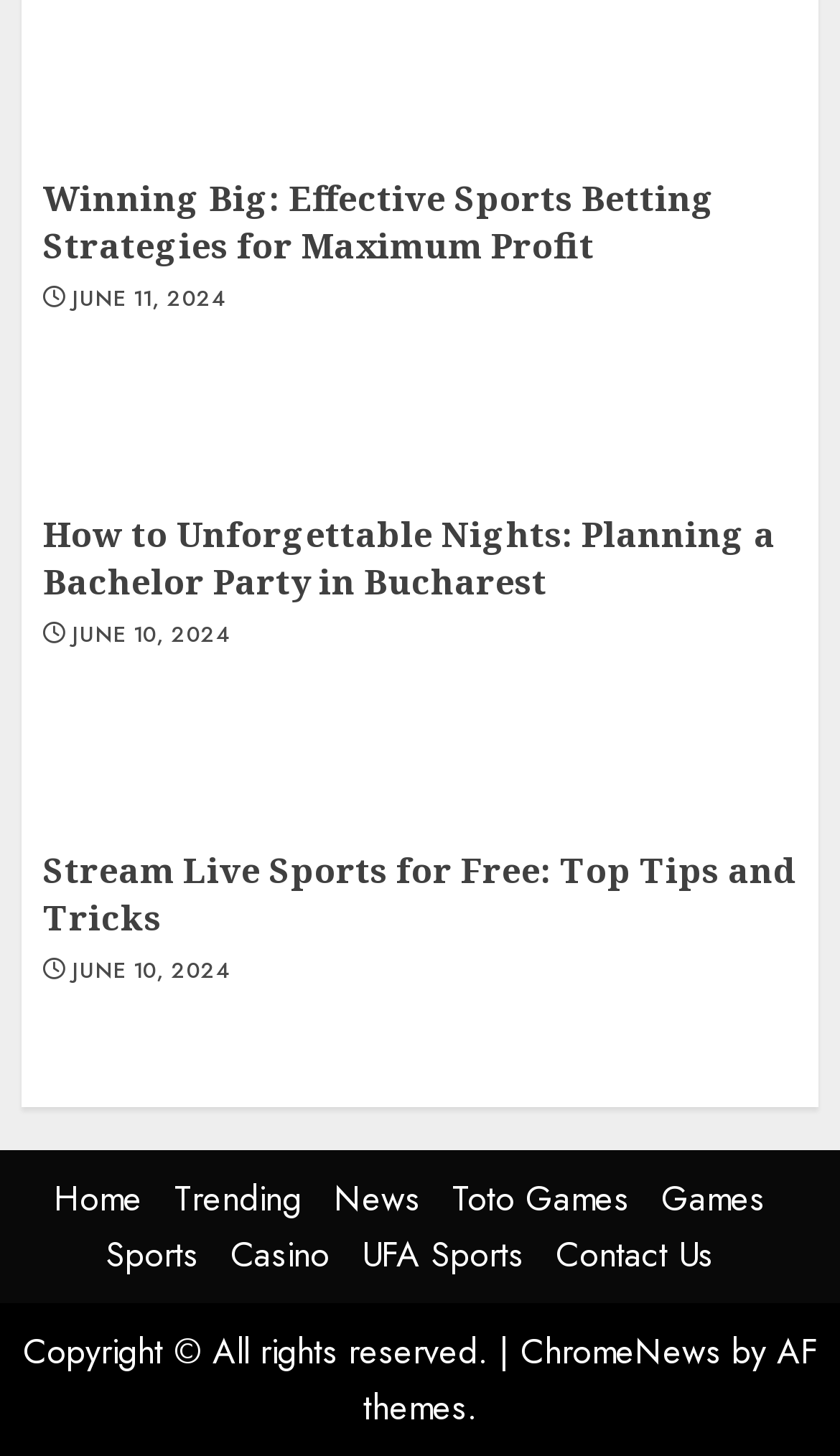Predict the bounding box coordinates of the area that should be clicked to accomplish the following instruction: "Check the Sports section". The bounding box coordinates should consist of four float numbers between 0 and 1, i.e., [left, top, right, bottom].

[0.126, 0.844, 0.236, 0.878]